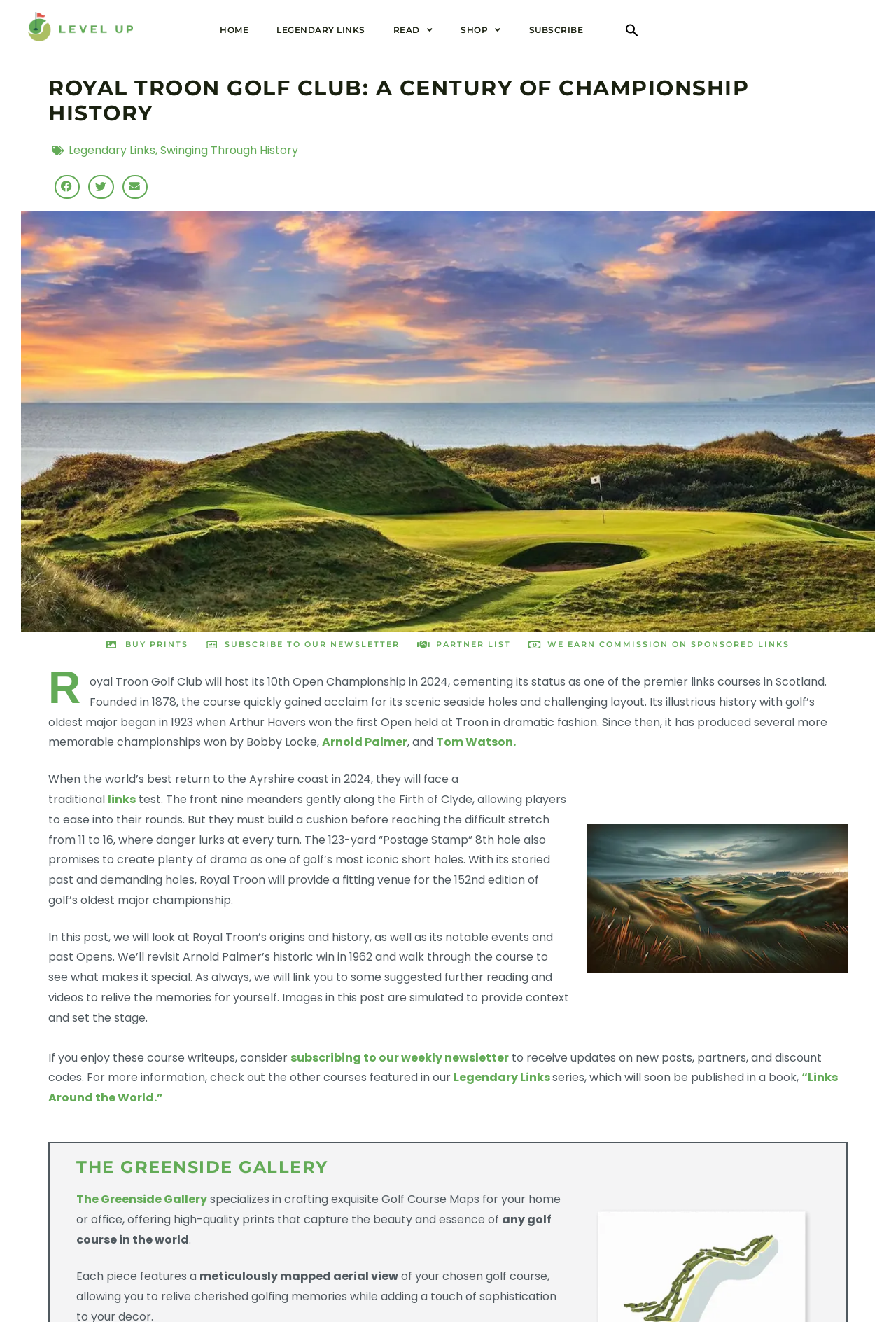Locate the bounding box coordinates of the element you need to click to accomplish the task described by this instruction: "Search using the search icon".

[0.682, 0.011, 0.729, 0.035]